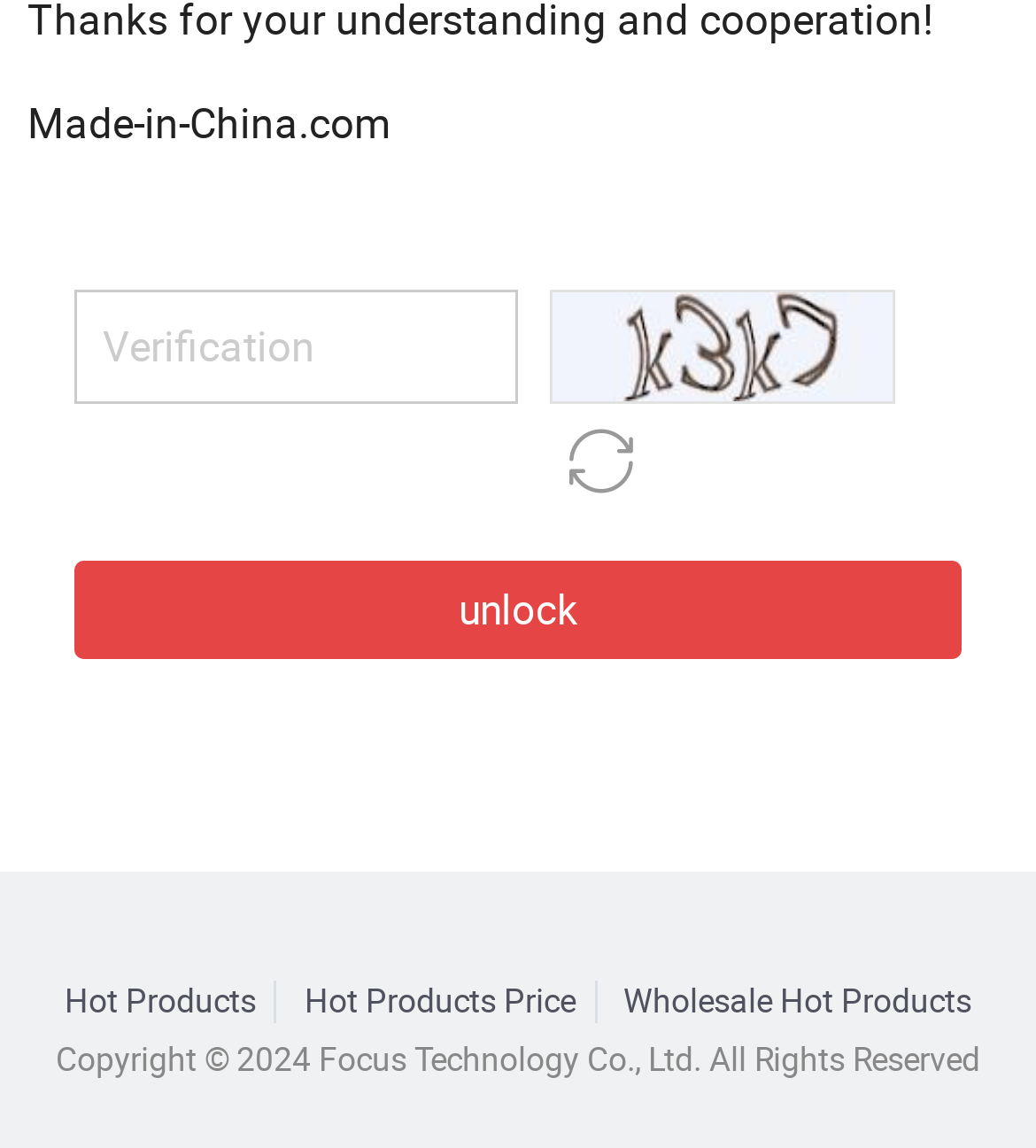What is the text on the top-left textbox?
Give a one-word or short-phrase answer derived from the screenshot.

Verification